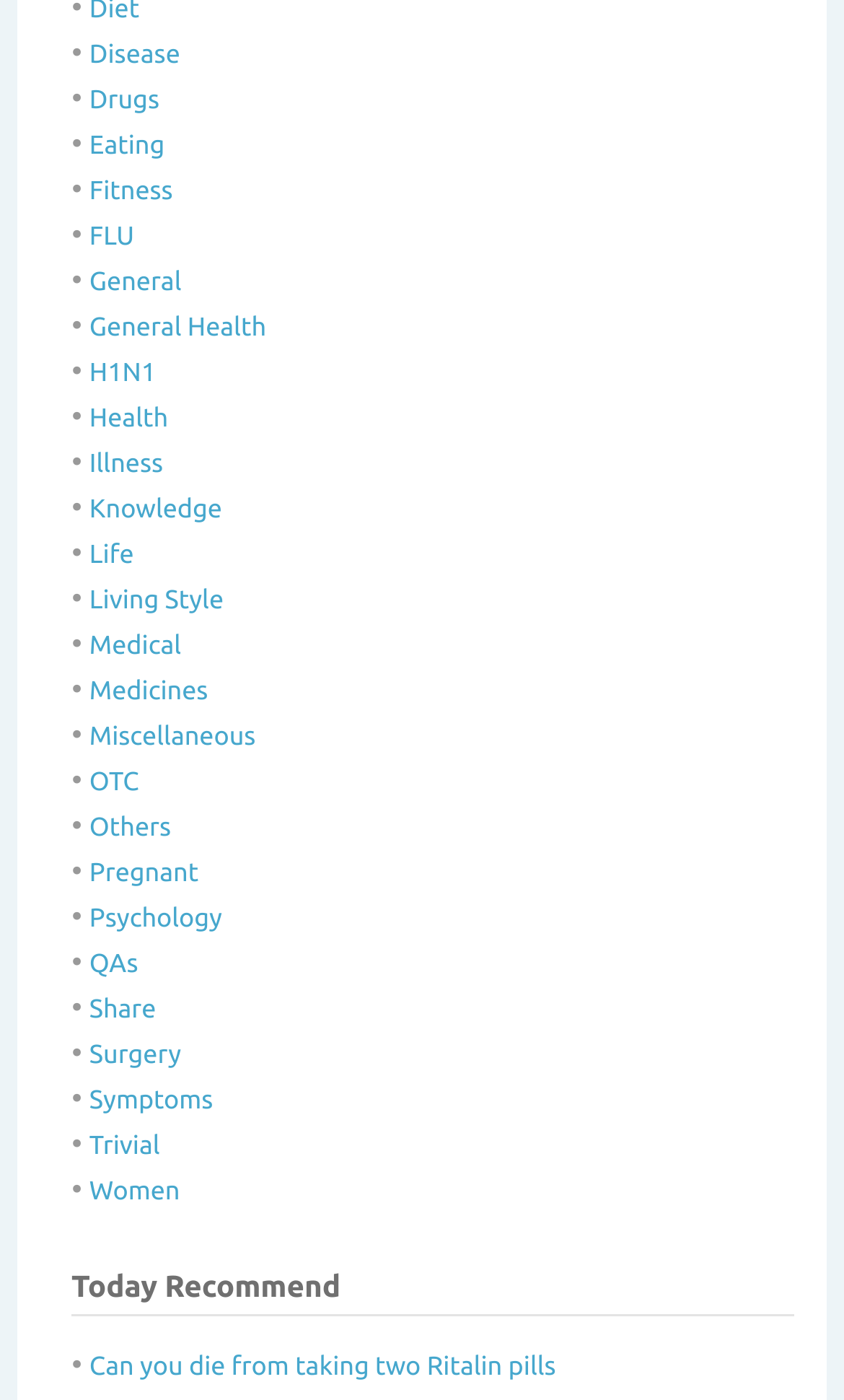Identify the bounding box coordinates of the region that should be clicked to execute the following instruction: "View Today Recommend".

[0.085, 0.898, 0.941, 0.94]